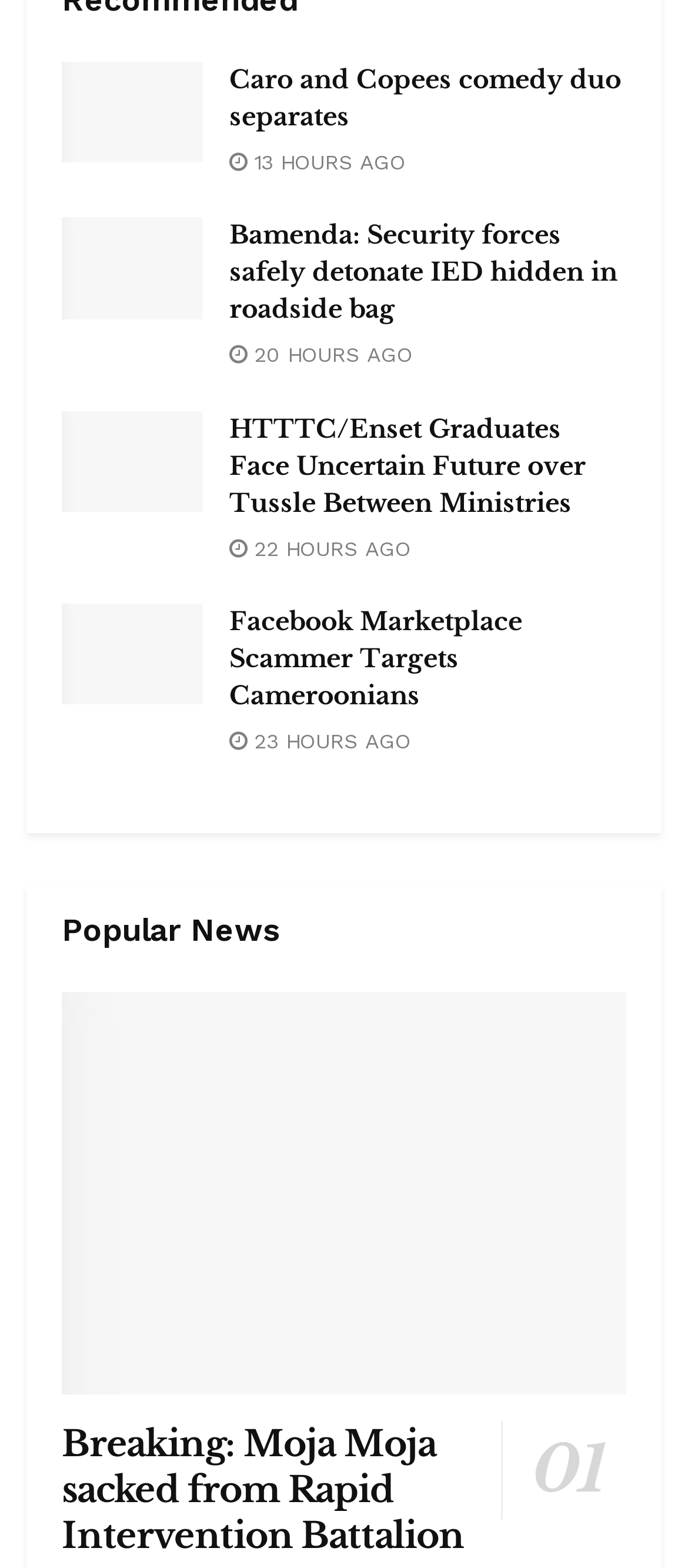How many hours ago was the third article posted?
Ensure your answer is thorough and detailed.

I looked at the third 'article' element [1683] and found a 'link' element [2032] with the text ' 22 HOURS AGO', which indicates when the article was posted.